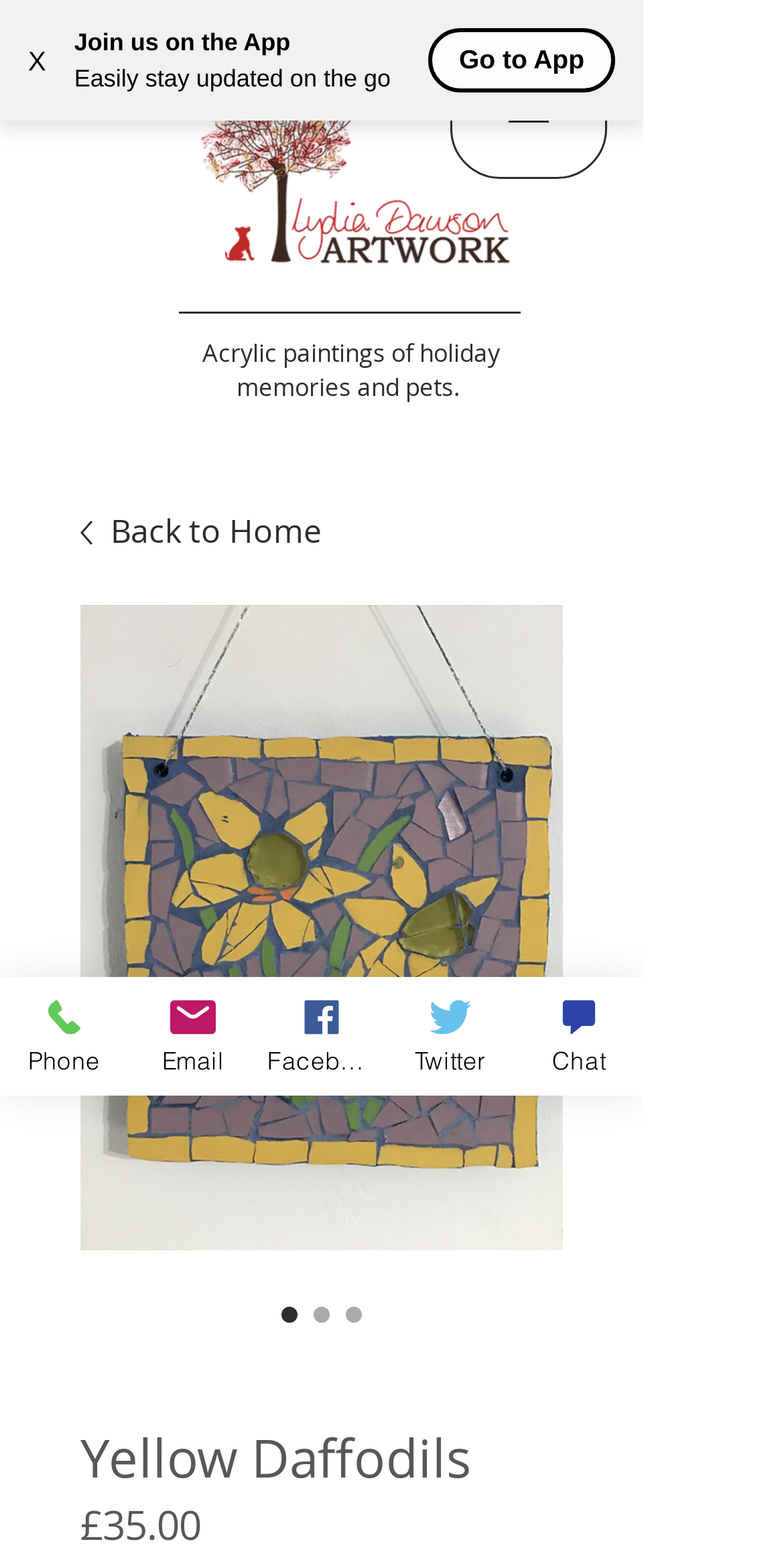What is the name of the artwork?
Using the information from the image, provide a comprehensive answer to the question.

I found the name of the artwork by looking at the heading element with the text 'Yellow Daffodils' which is located at the top of the page.